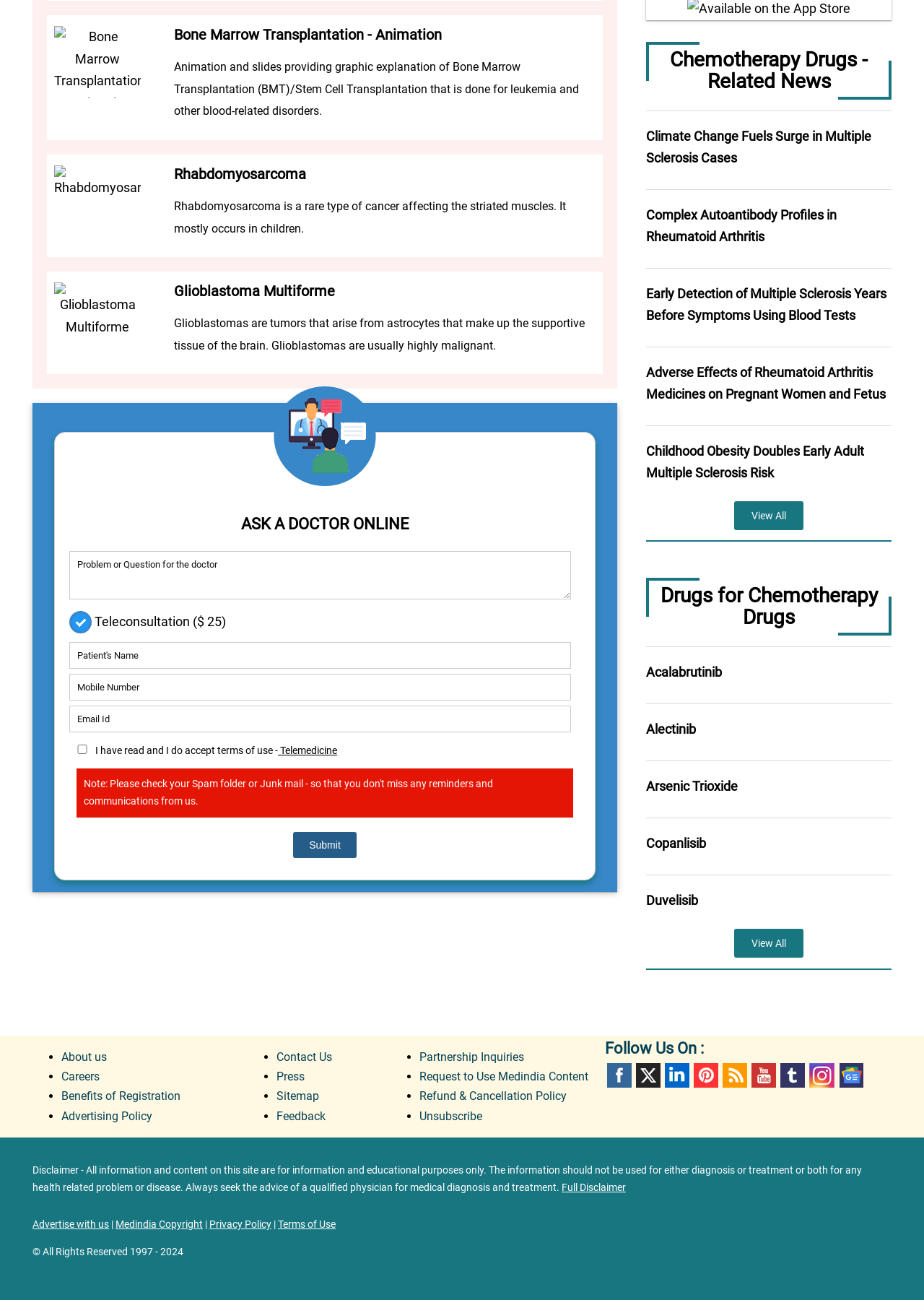Please indicate the bounding box coordinates for the clickable area to complete the following task: "Follow Medindia on Facebook". The coordinates should be specified as four float numbers between 0 and 1, i.e., [left, top, right, bottom].

[0.657, 0.817, 0.685, 0.837]